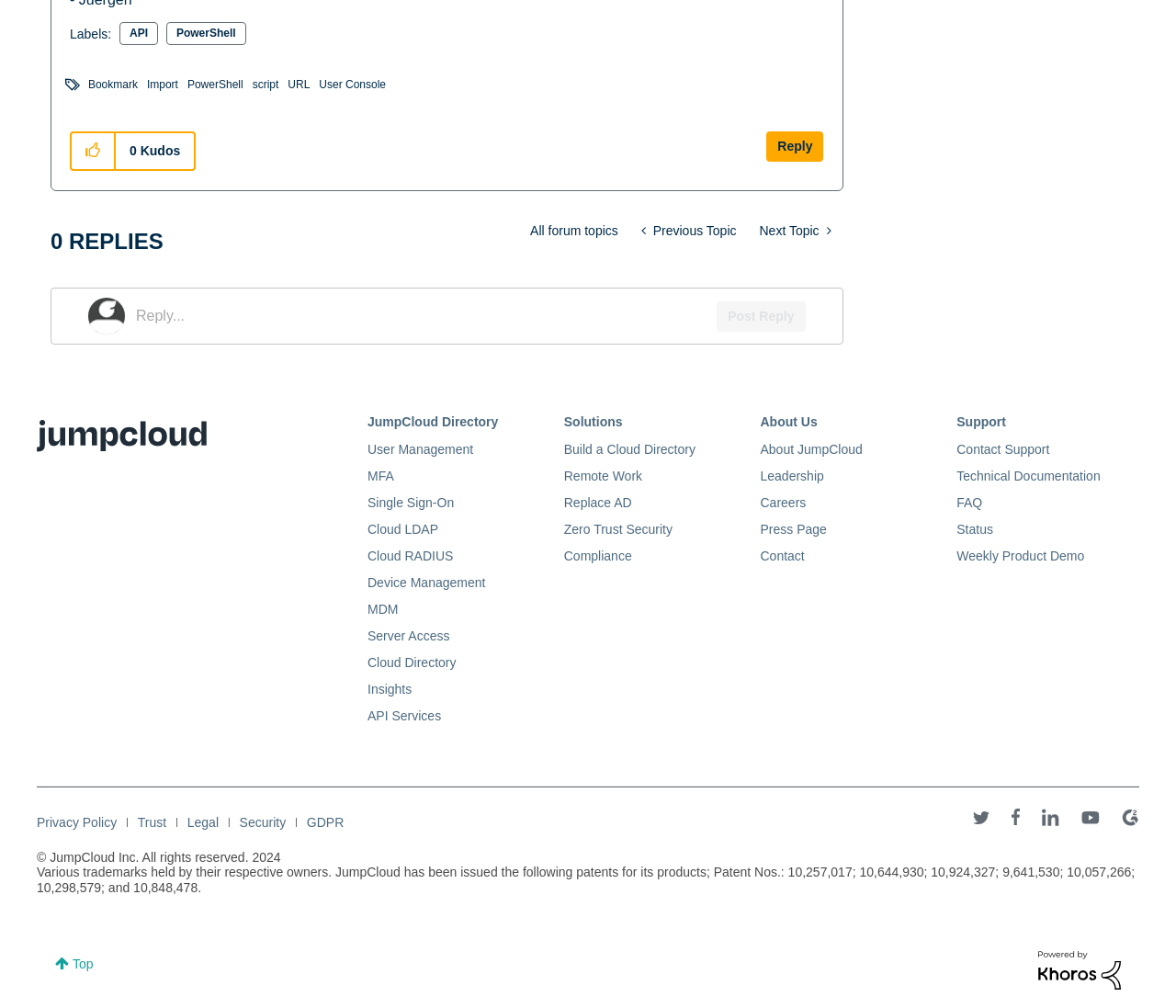Please specify the bounding box coordinates of the area that should be clicked to accomplish the following instruction: "Click on the 'Reply to PowerShell - Bookmark Bulk Importer Script post' link". The coordinates should consist of four float numbers between 0 and 1, i.e., [left, top, right, bottom].

[0.652, 0.13, 0.7, 0.16]